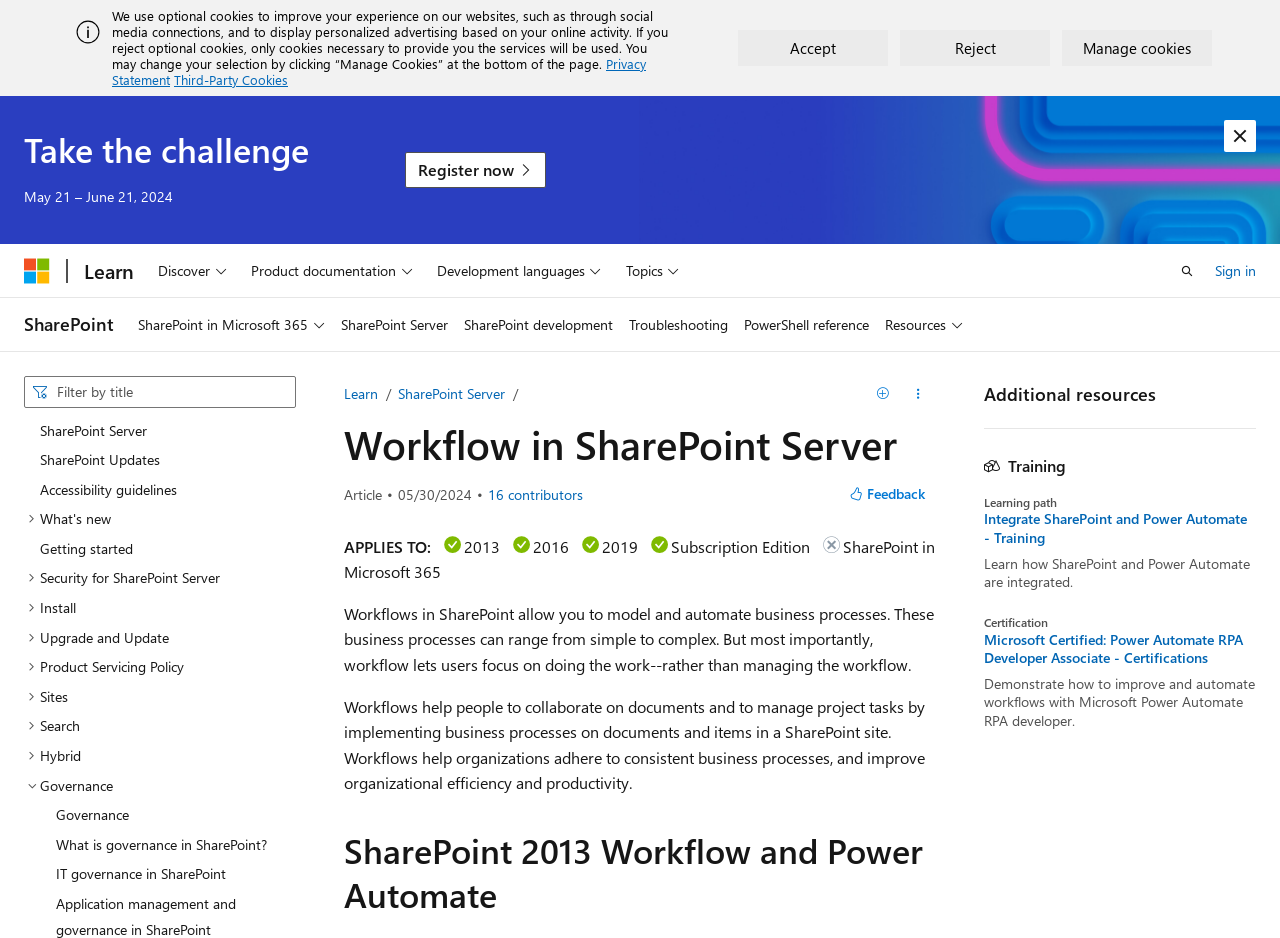Pinpoint the bounding box coordinates of the clickable element to carry out the following instruction: "Register now."

[0.316, 0.162, 0.427, 0.2]